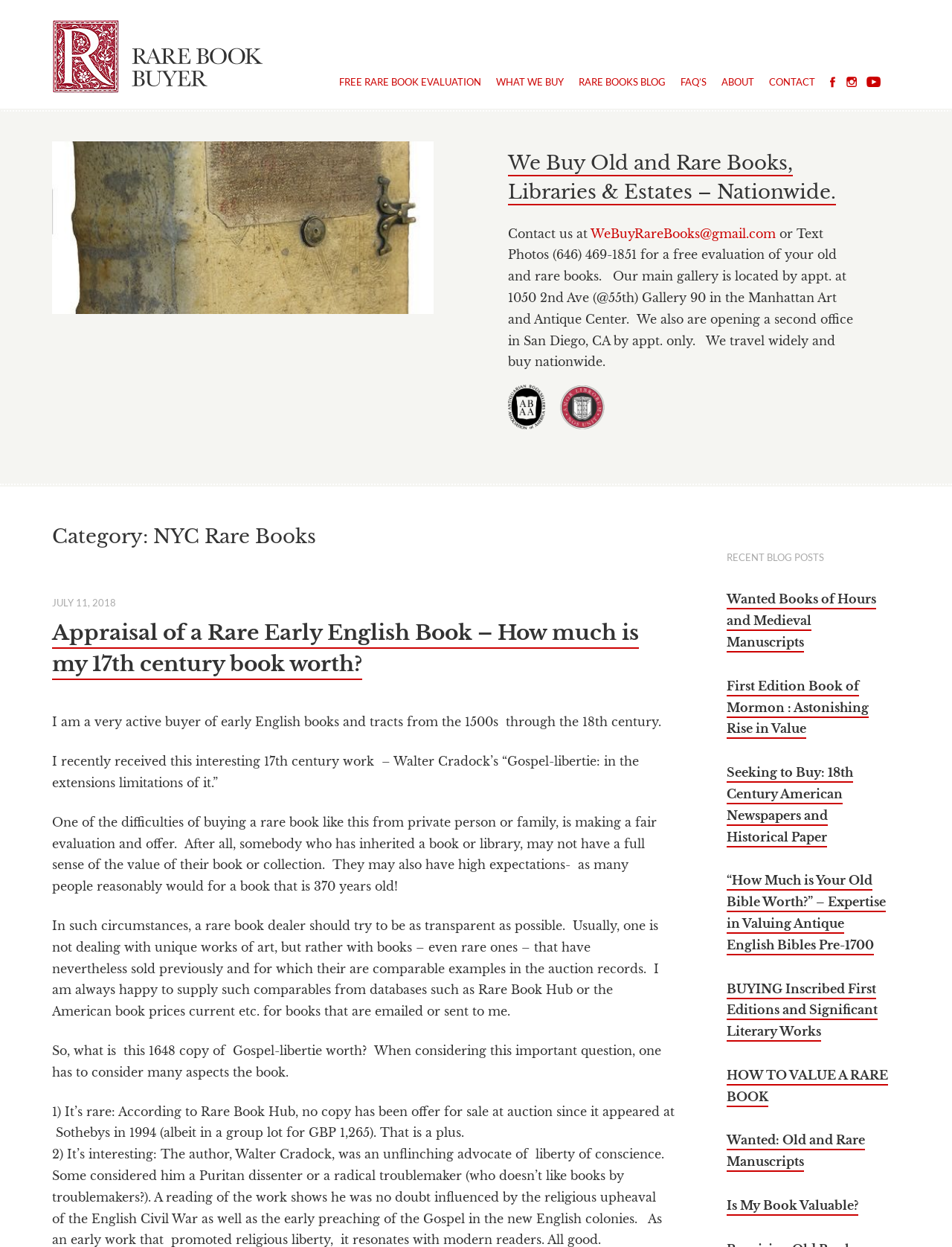Produce an elaborate caption capturing the essence of the webpage.

This webpage is about a rare book buyer and seller, with a focus on buying old and rare books, libraries, and entire estates. At the top, there is a navigation menu with links to "FREE RARE BOOK EVALUATION", "WHAT WE BUY", "RARE BOOKS BLOG", "FAQ'S", "ABOUT", and "CONTACT". Below the navigation menu, there is a large image with the company's logo and a heading that reads "We Buy Old and Rare Books, Libraries & Estates – Nationwide."

On the left side of the page, there is a section with a heading "Category: NYC Rare Books" that features a blog post about the appraisal of a rare early English book. The post includes several paragraphs of text, with headings and links to other related articles. The text discusses the process of evaluating the value of a rare book and the importance of transparency in the process.

To the right of the blog post, there is a section with a heading "RECENT BLOG POSTS" that lists several links to other articles, including "Wanted Books of Hours and Medieval Manuscripts", "First Edition Book of Mormon : Astonishing Rise in Value", and "HOW TO VALUE A RARE BOOK".

Throughout the page, there are several images, including a logo image at the top and smaller images scattered throughout the blog post and recent blog posts section. The overall layout is organized and easy to navigate, with clear headings and concise text.